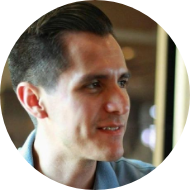Explain in detail what you see in the image.

The image features a close-up portrait of a man with short, neatly styled hair, captured in a candid moment where he appears to be smiling or engaged in conversation. He is wearing a light blue shirt, and the circular framing of the image adds to its warmth and approachability. This individual is identified as Jose R., the founder of the organization highlighted on the webpage. His leadership and vision are likely portrayed in the accompanying text, which emphasizes his role and contributions, particularly in relation to his extensive experience in web development. The image serves not only to humanize the organization but also to highlight the personal connection and commitment that drive its mission.